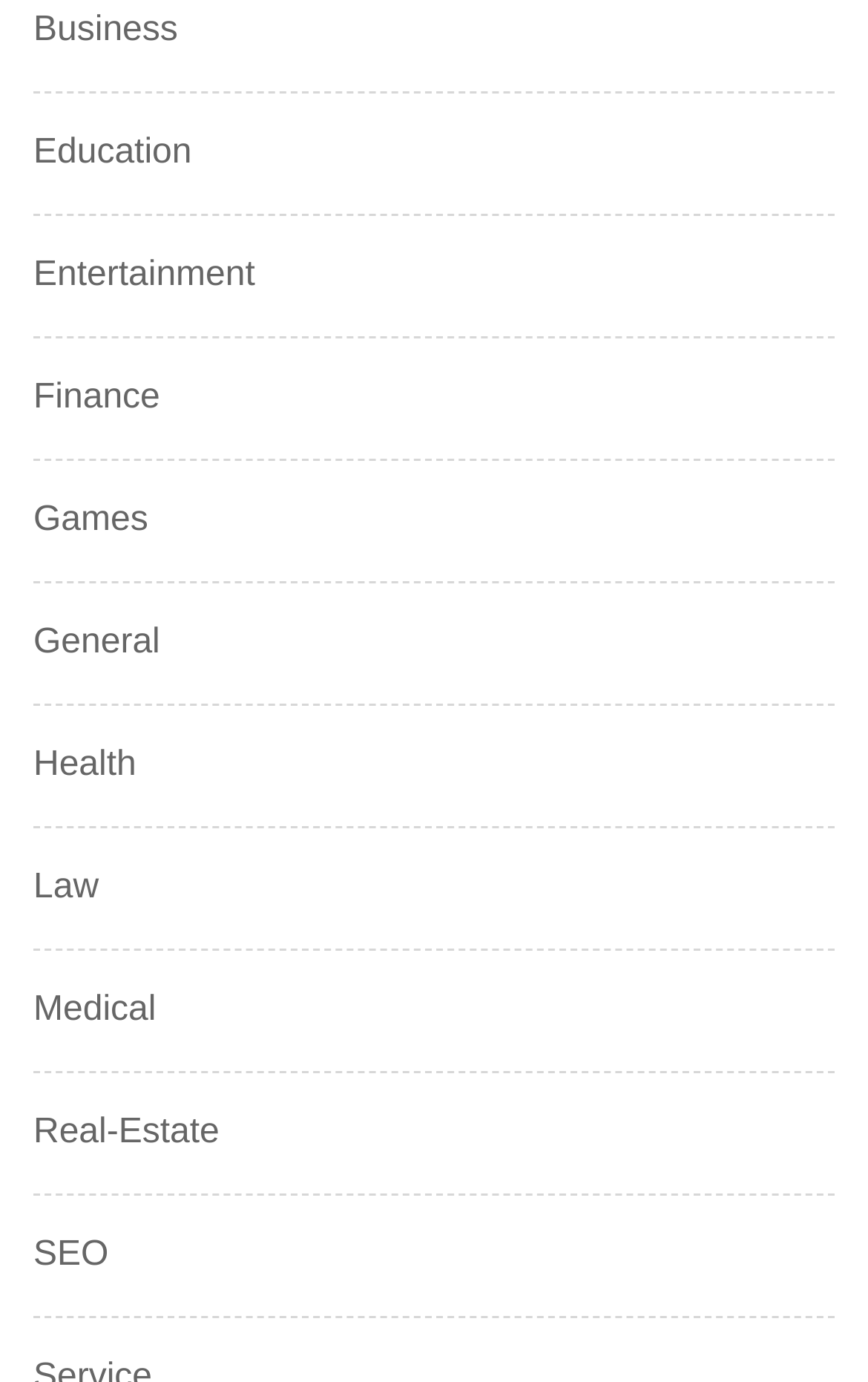Please specify the bounding box coordinates for the clickable region that will help you carry out the instruction: "Select Education".

[0.038, 0.091, 0.221, 0.13]